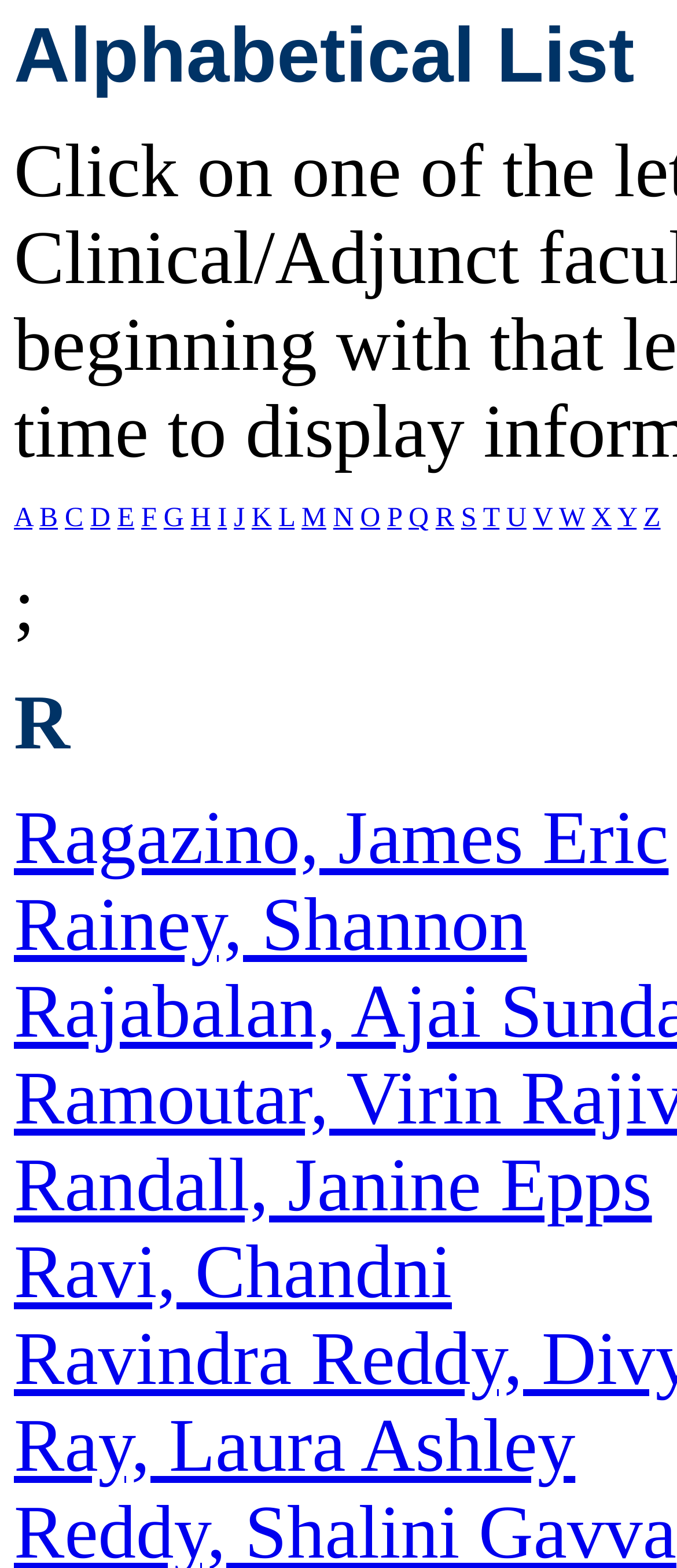Please give the bounding box coordinates of the area that should be clicked to fulfill the following instruction: "Leave a comment on And The Winners Are! 2019 Edition". The coordinates should be in the format of four float numbers from 0 to 1, i.e., [left, top, right, bottom].

None